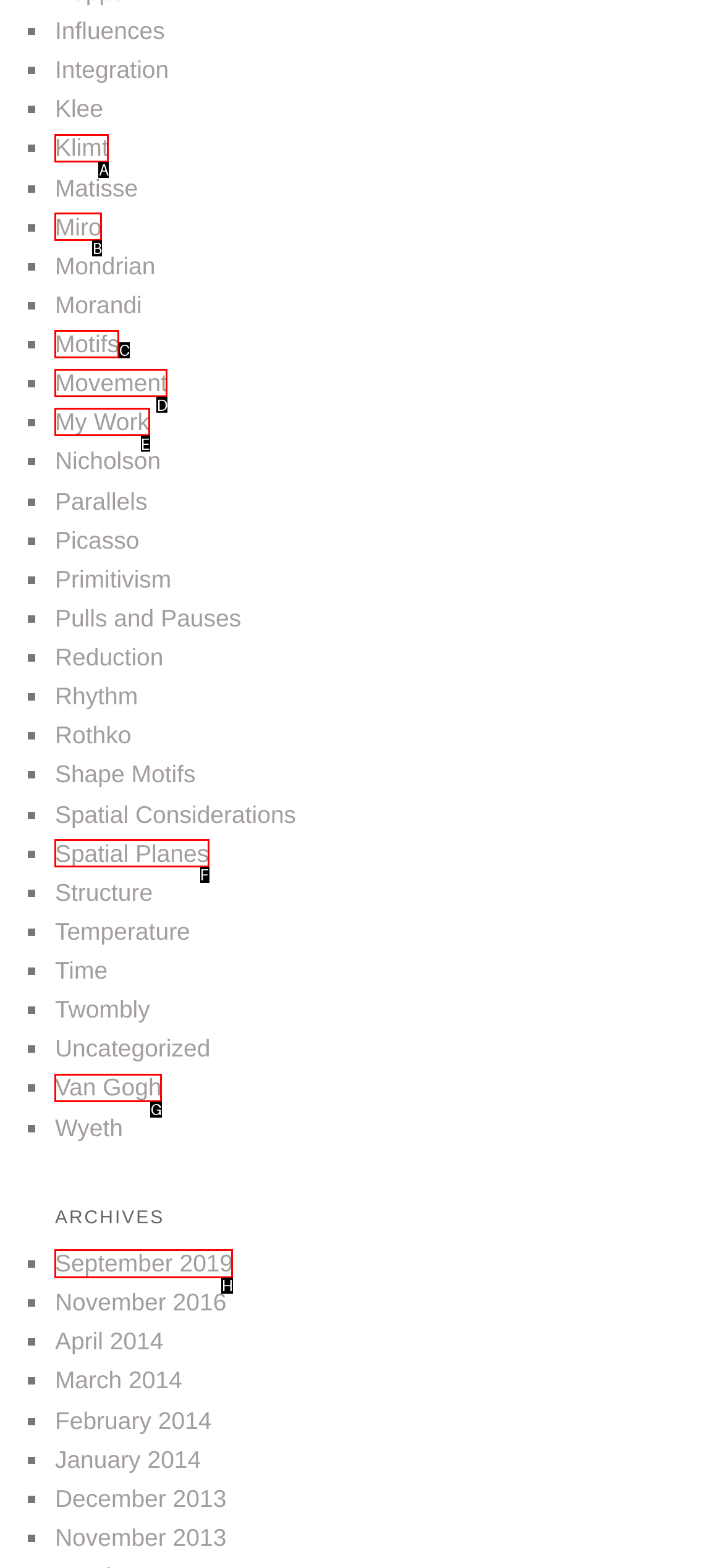Identify the correct lettered option to click in order to perform this task: Check September 2019. Respond with the letter.

H